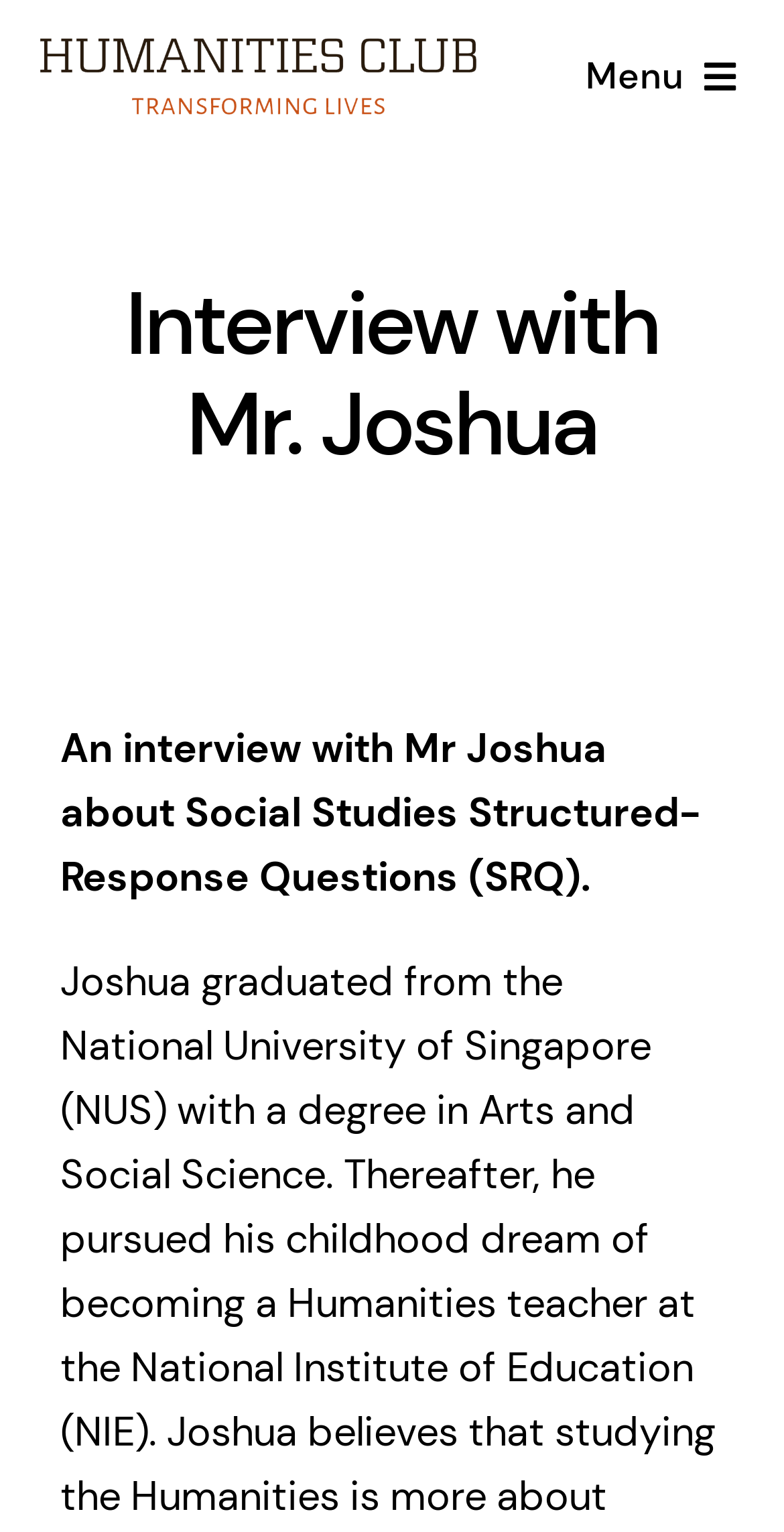Give a short answer using one word or phrase for the question:
What is the degree held by Mr. Joshua?

Arts and Social Science